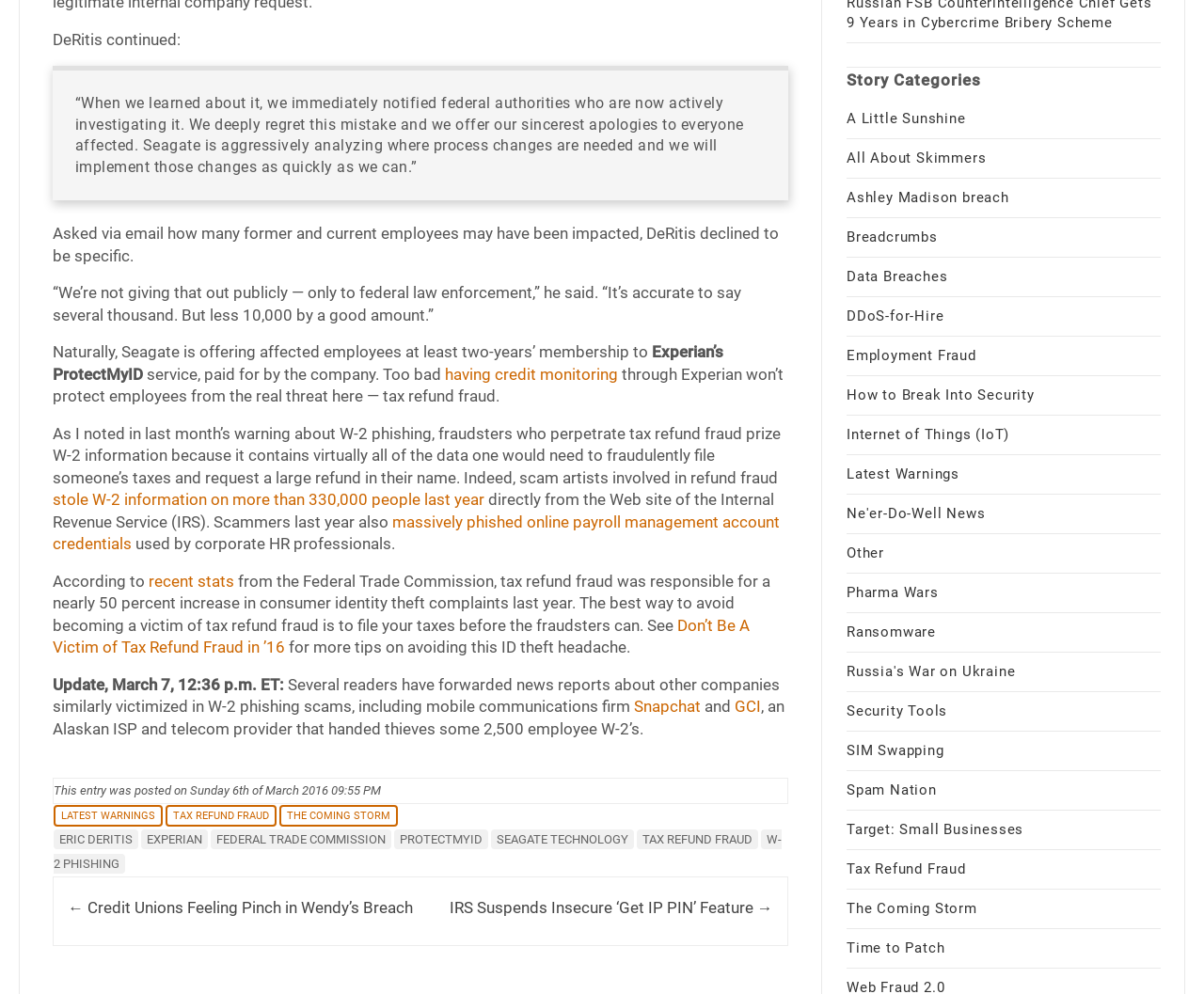Find the bounding box coordinates of the area that needs to be clicked in order to achieve the following instruction: "Check the 'Story Categories'". The coordinates should be specified as four float numbers between 0 and 1, i.e., [left, top, right, bottom].

[0.703, 0.071, 0.815, 0.09]